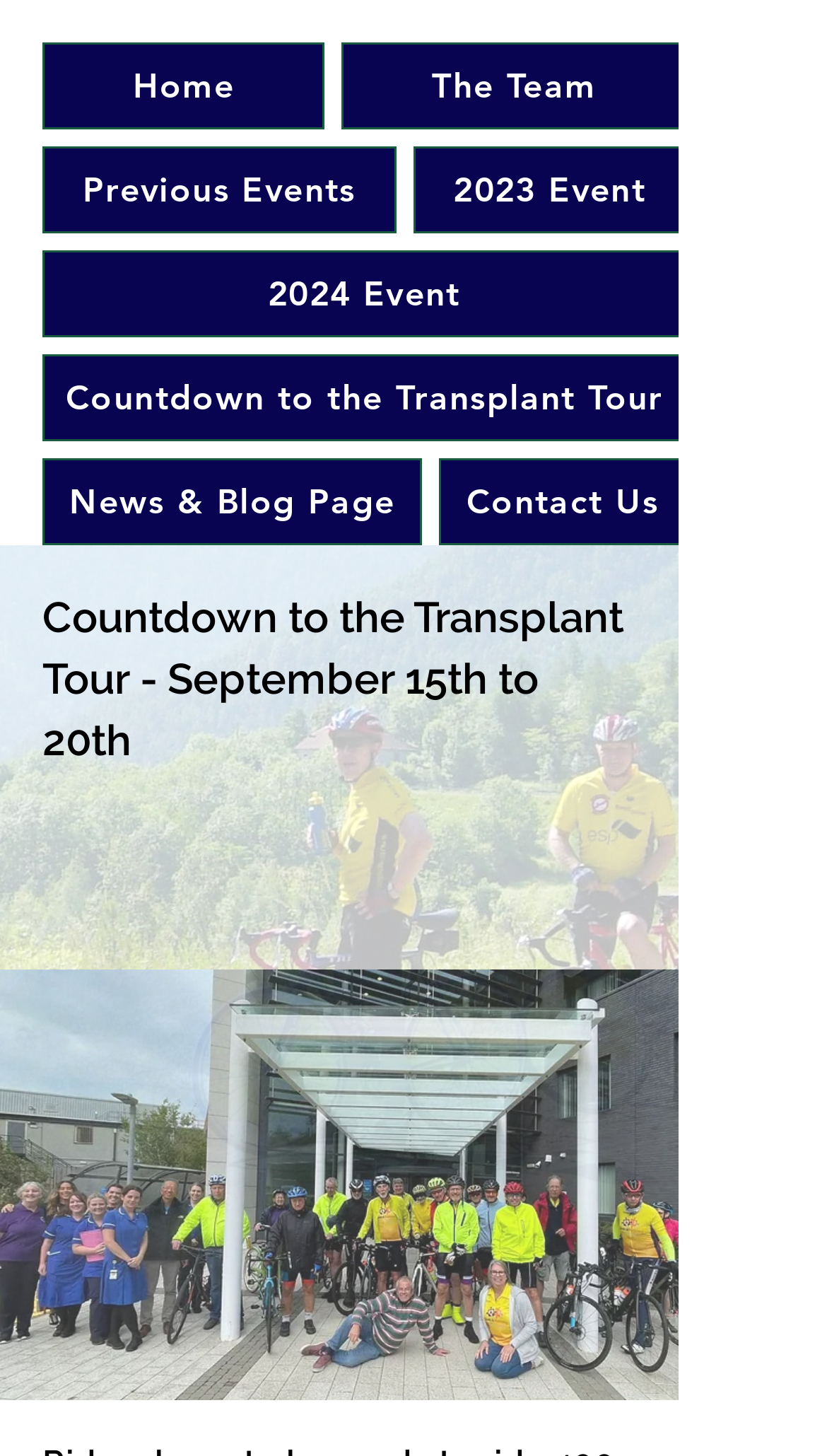What is the name of the image on the webpage?
Using the visual information from the image, give a one-word or short-phrase answer.

Newcastle.jpg